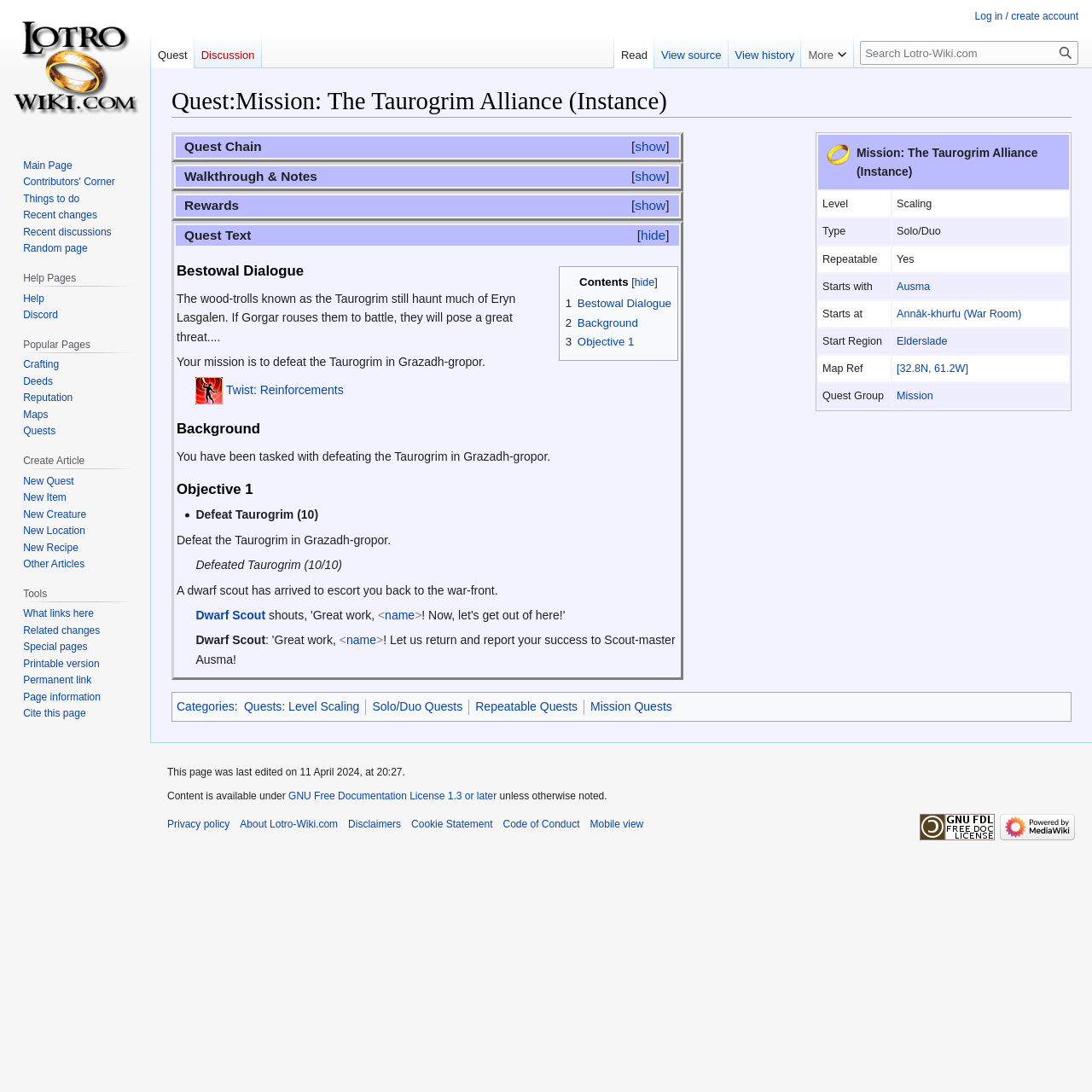Determine the bounding box coordinates for the area that should be clicked to carry out the following instruction: "Read the blog".

None